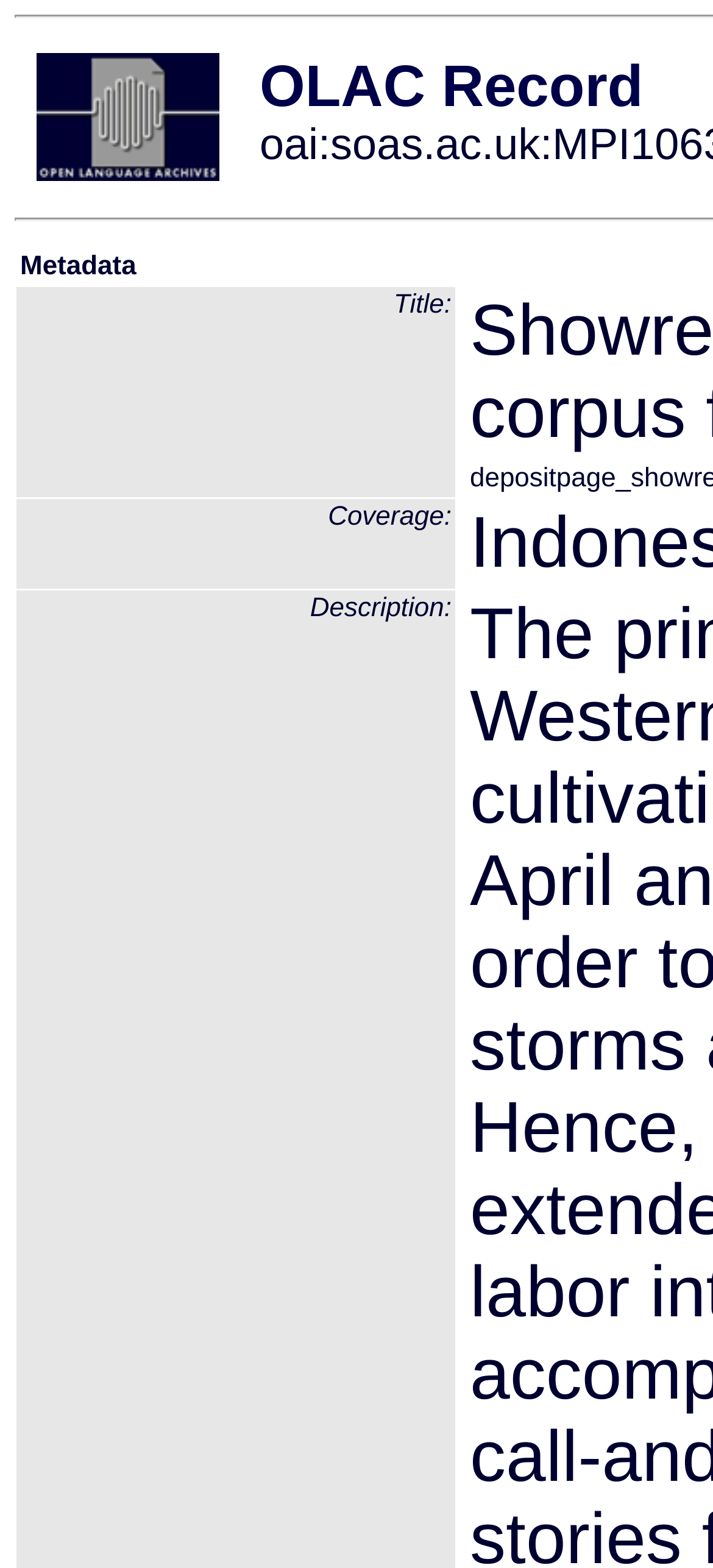Answer the following in one word or a short phrase: 
What is the function of the link element?

Providing a link